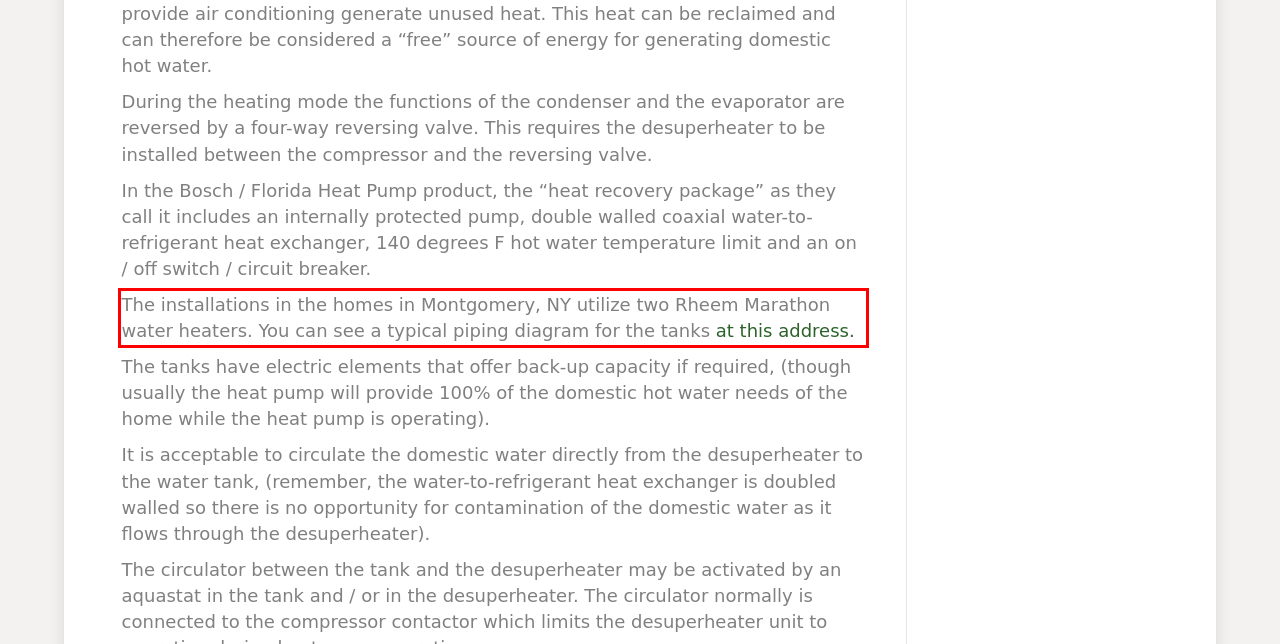The screenshot you have been given contains a UI element surrounded by a red rectangle. Use OCR to read and extract the text inside this red rectangle.

The installations in the homes in Montgomery, NY utilize two Rheem Marathon water heaters. You can see a typical piping diagram for the tanks at this address.